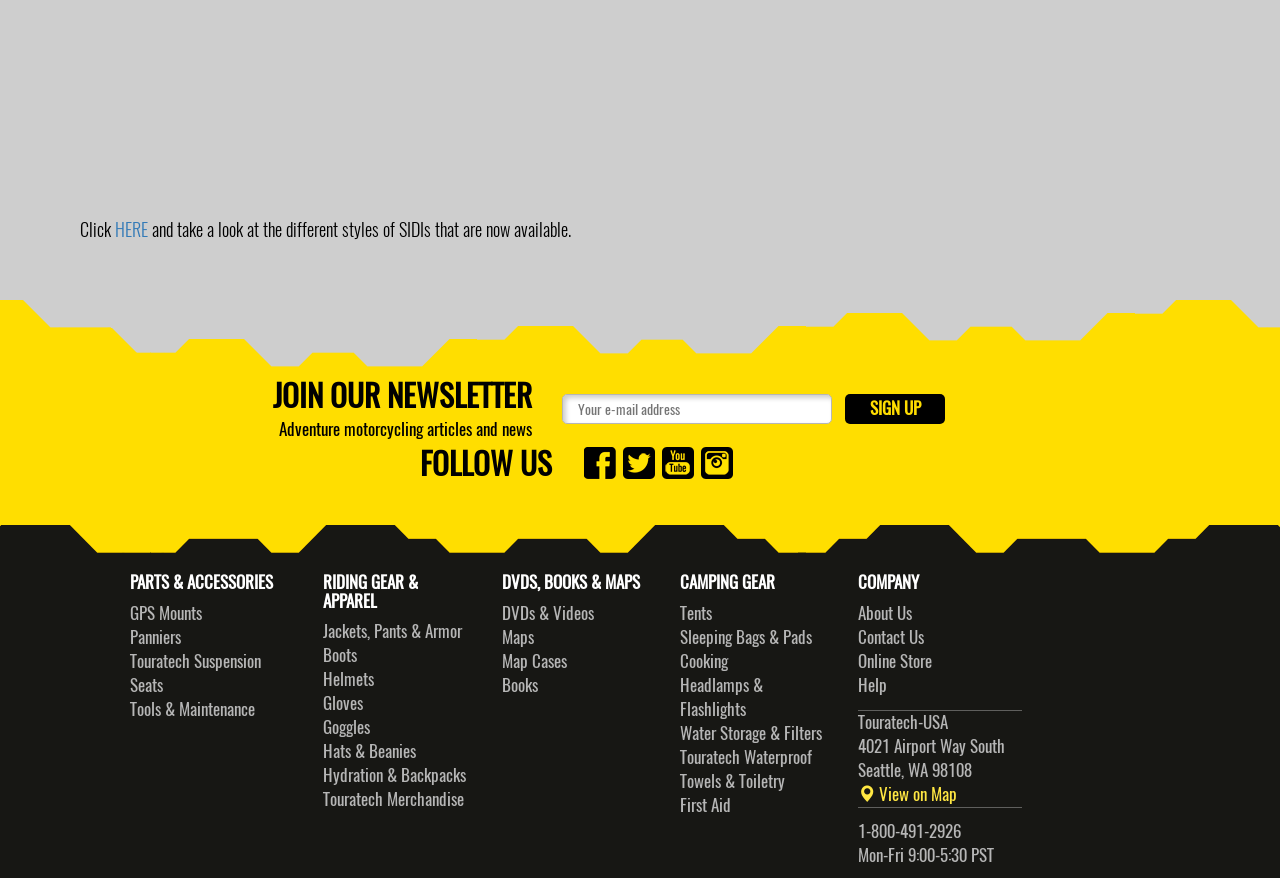Kindly provide the bounding box coordinates of the section you need to click on to fulfill the given instruction: "Follow us on social media".

[0.456, 0.504, 0.481, 0.552]